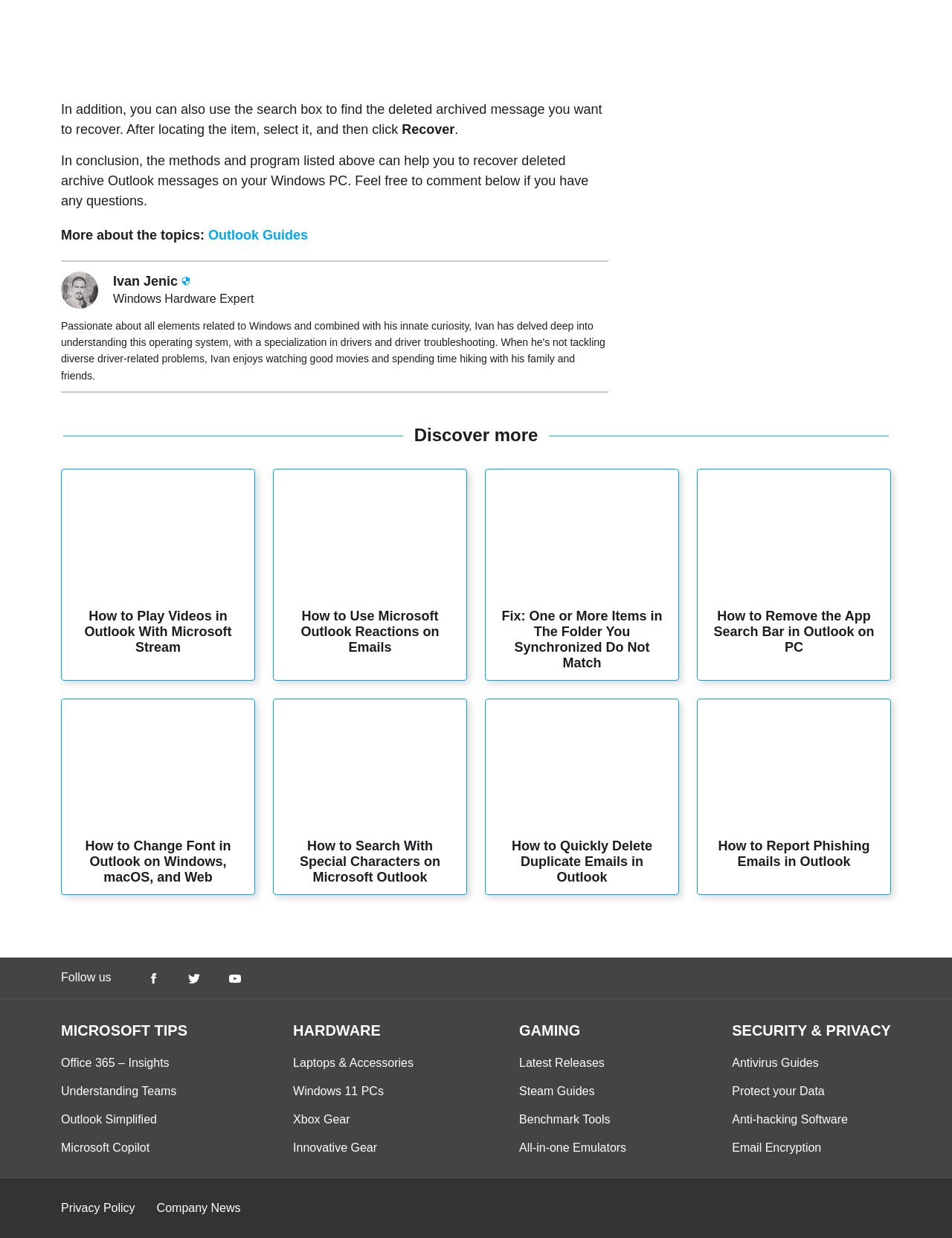Please identify the bounding box coordinates of the region to click in order to complete the given instruction: "Read 'How to Play Videos in Outlook With Microsoft Stream'". The coordinates should be four float numbers between 0 and 1, i.e., [left, top, right, bottom].

[0.077, 0.492, 0.255, 0.53]